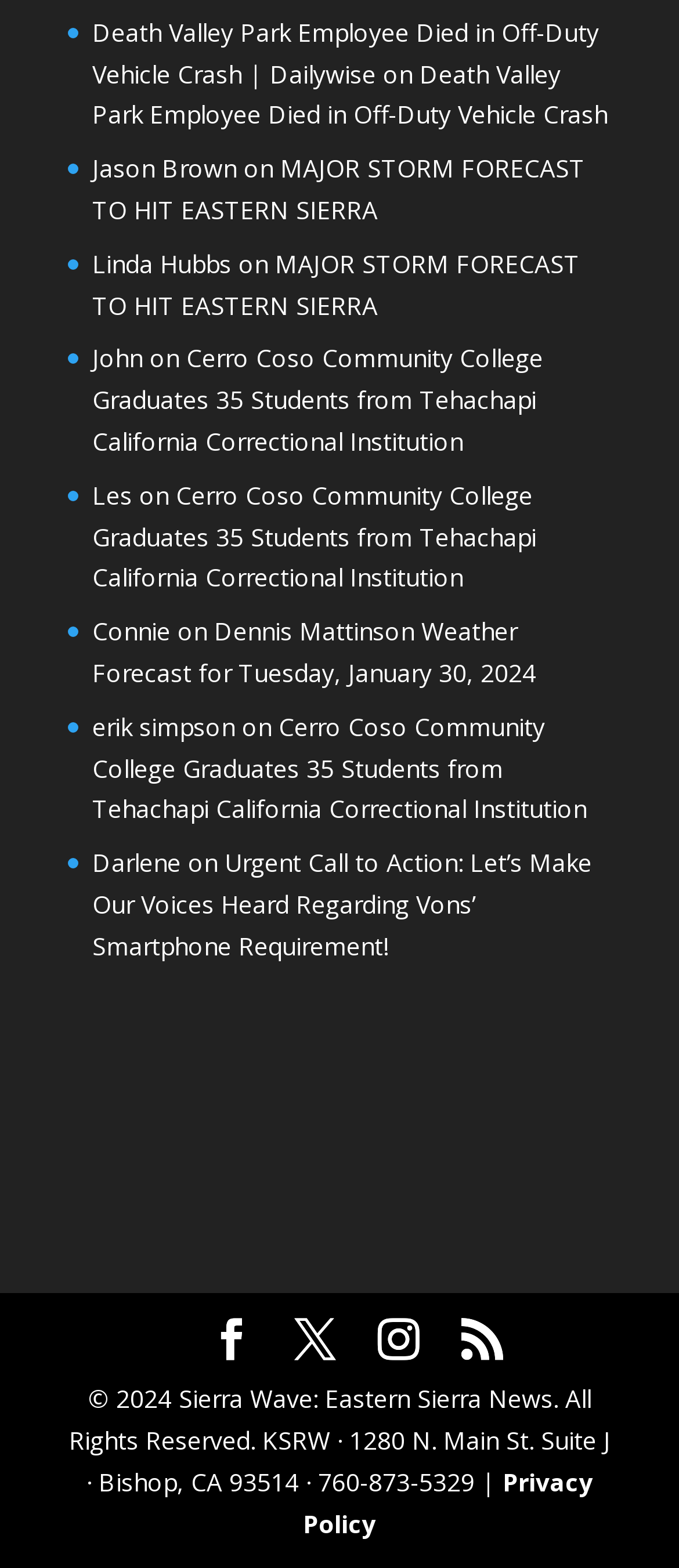Identify the bounding box coordinates for the element you need to click to achieve the following task: "View topics". Provide the bounding box coordinates as four float numbers between 0 and 1, in the form [left, top, right, bottom].

None